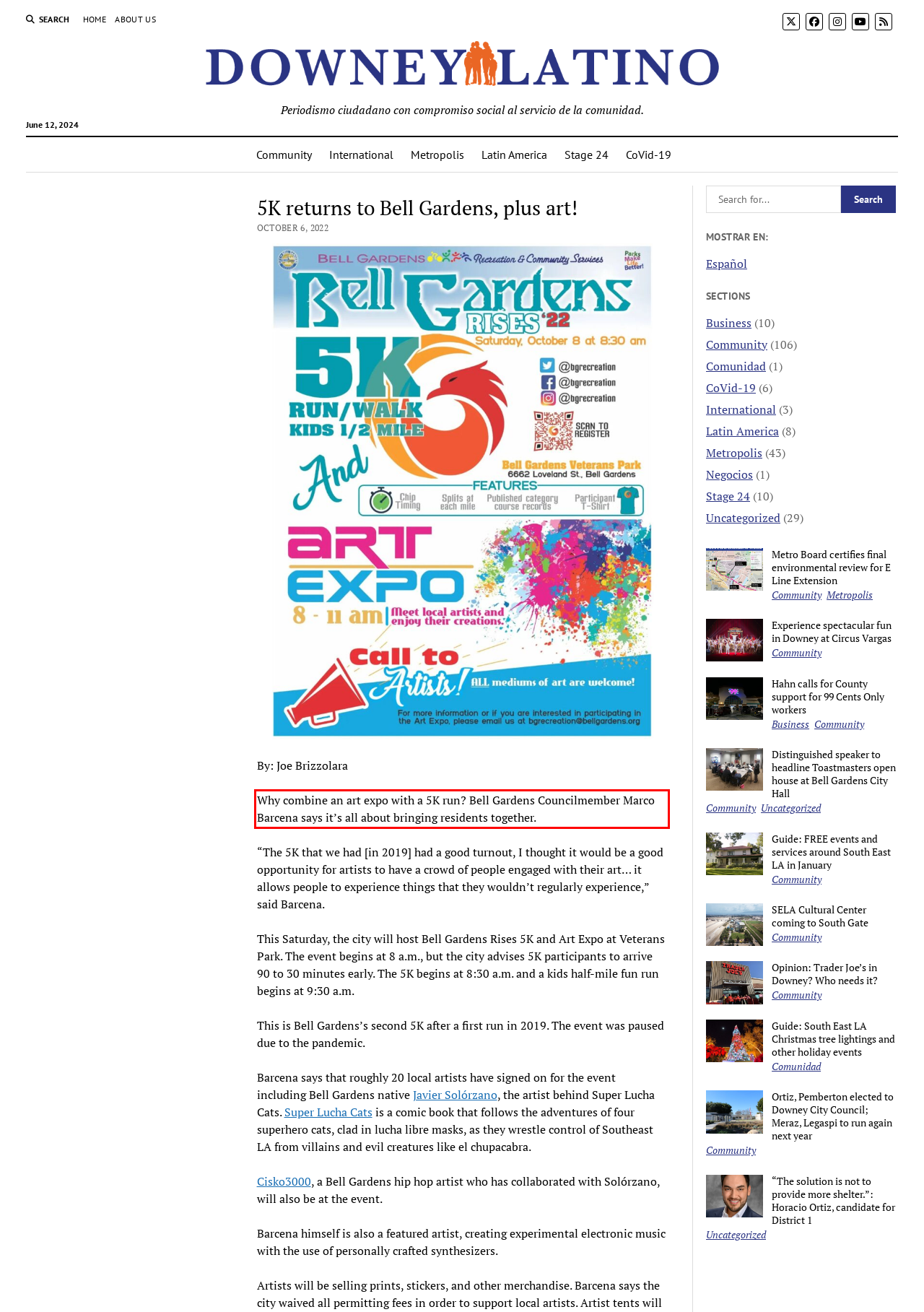Look at the provided screenshot of the webpage and perform OCR on the text within the red bounding box.

Why combine an art expo with a 5K run? Bell Gardens Councilmember Marco Barcena says it’s all about bringing residents together.